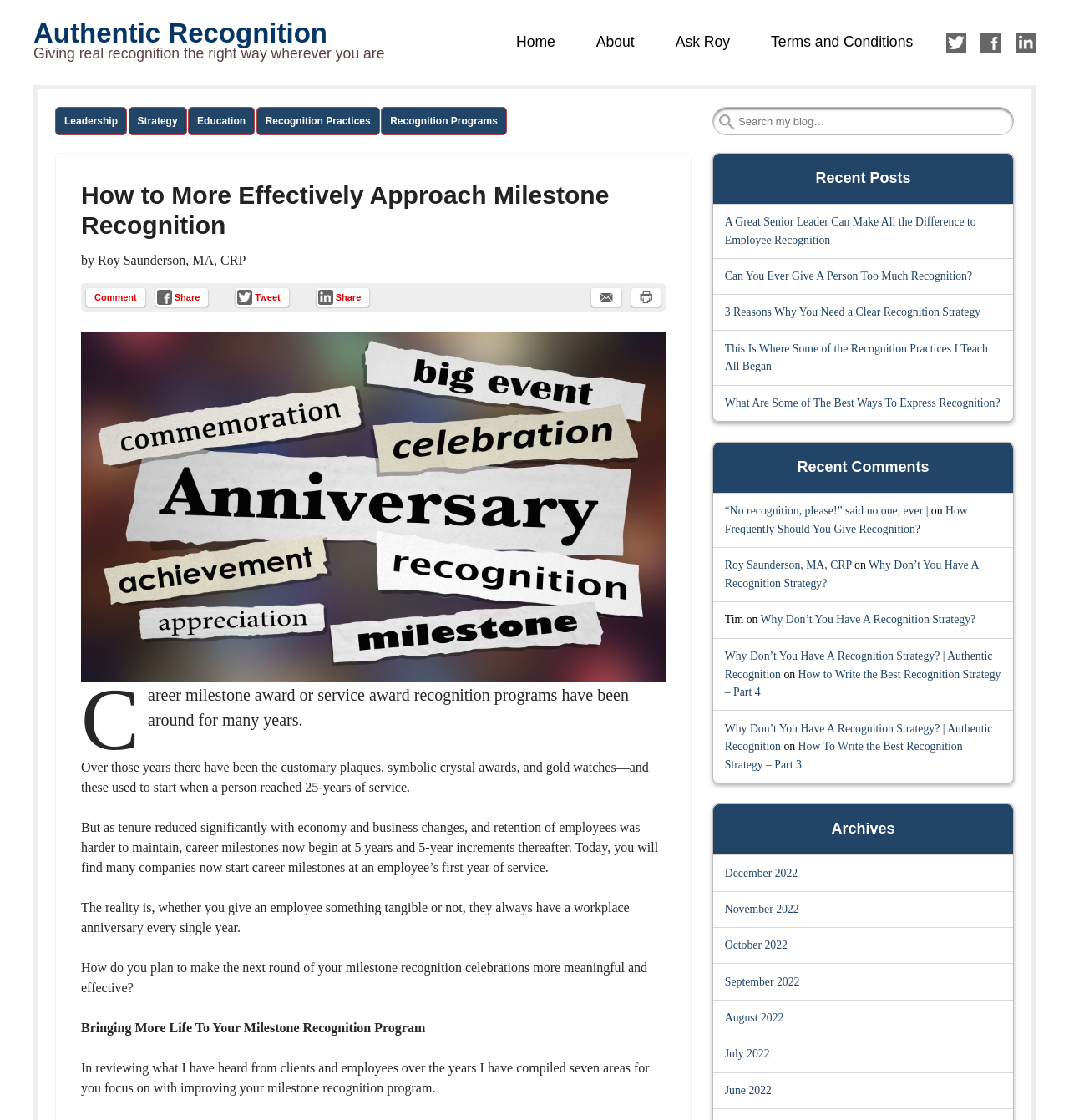Determine the bounding box for the UI element that matches this description: "Like me on Facebook".

[0.918, 0.029, 0.936, 0.047]